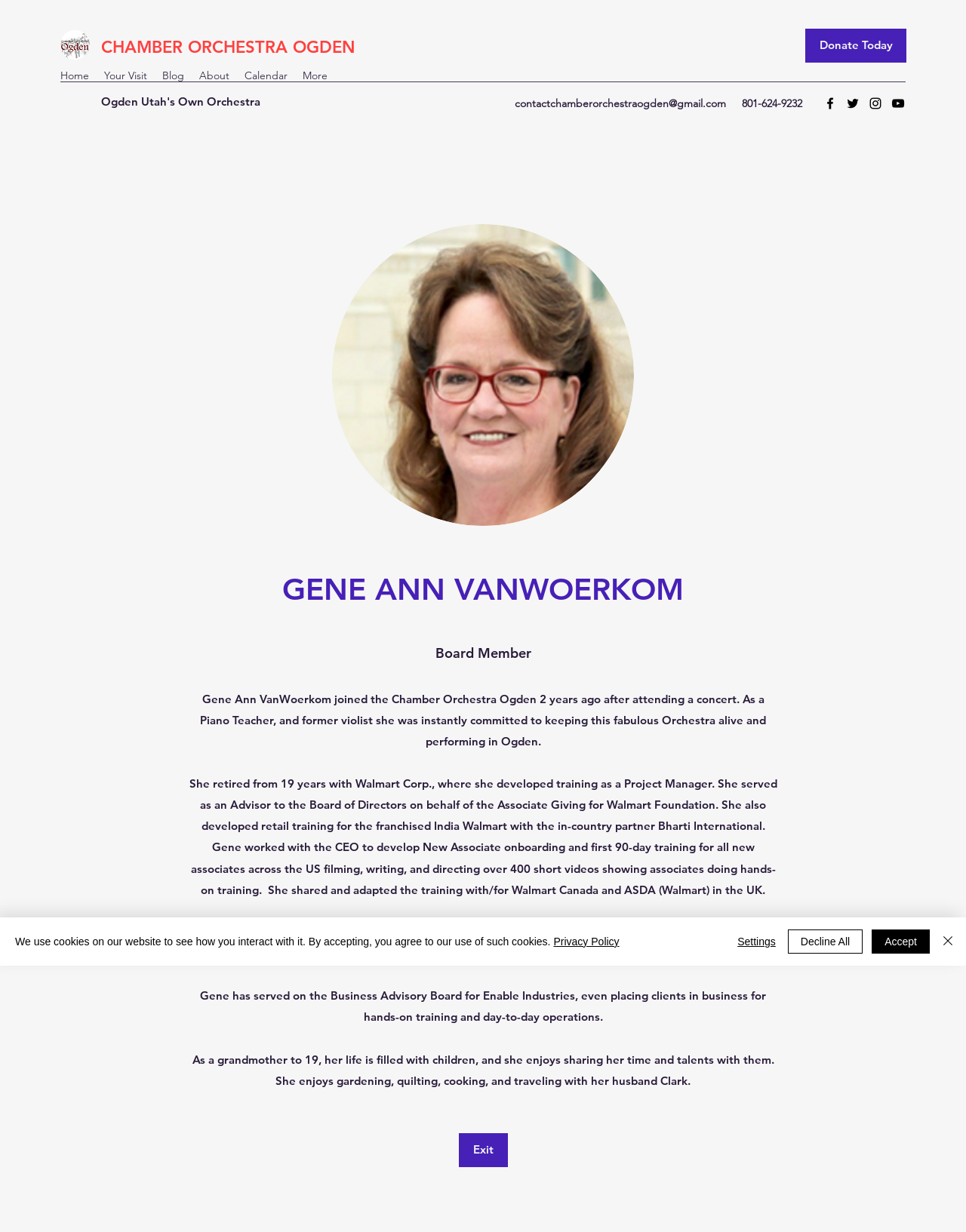Locate the bounding box coordinates of the element that needs to be clicked to carry out the instruction: "View Gene Ann VanWoerkom's profile picture". The coordinates should be given as four float numbers ranging from 0 to 1, i.e., [left, top, right, bottom].

[0.344, 0.182, 0.656, 0.427]